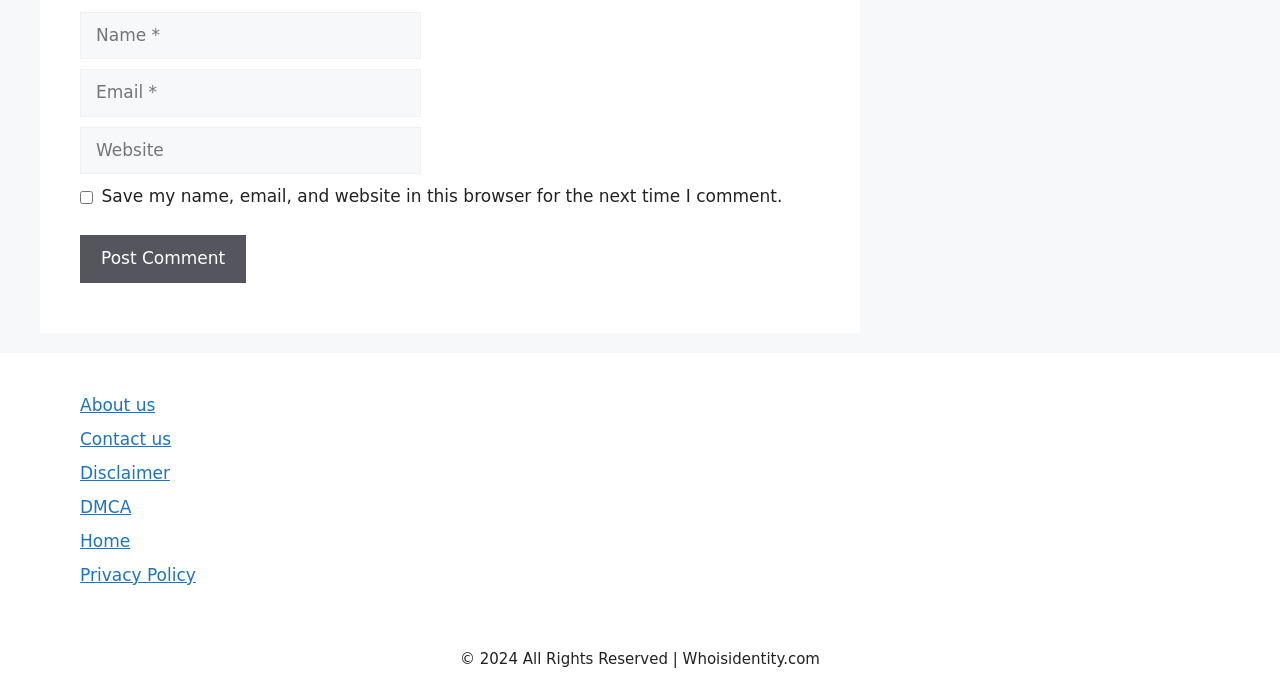What is the button at the bottom of the form for?
Give a one-word or short-phrase answer derived from the screenshot.

Post Comment